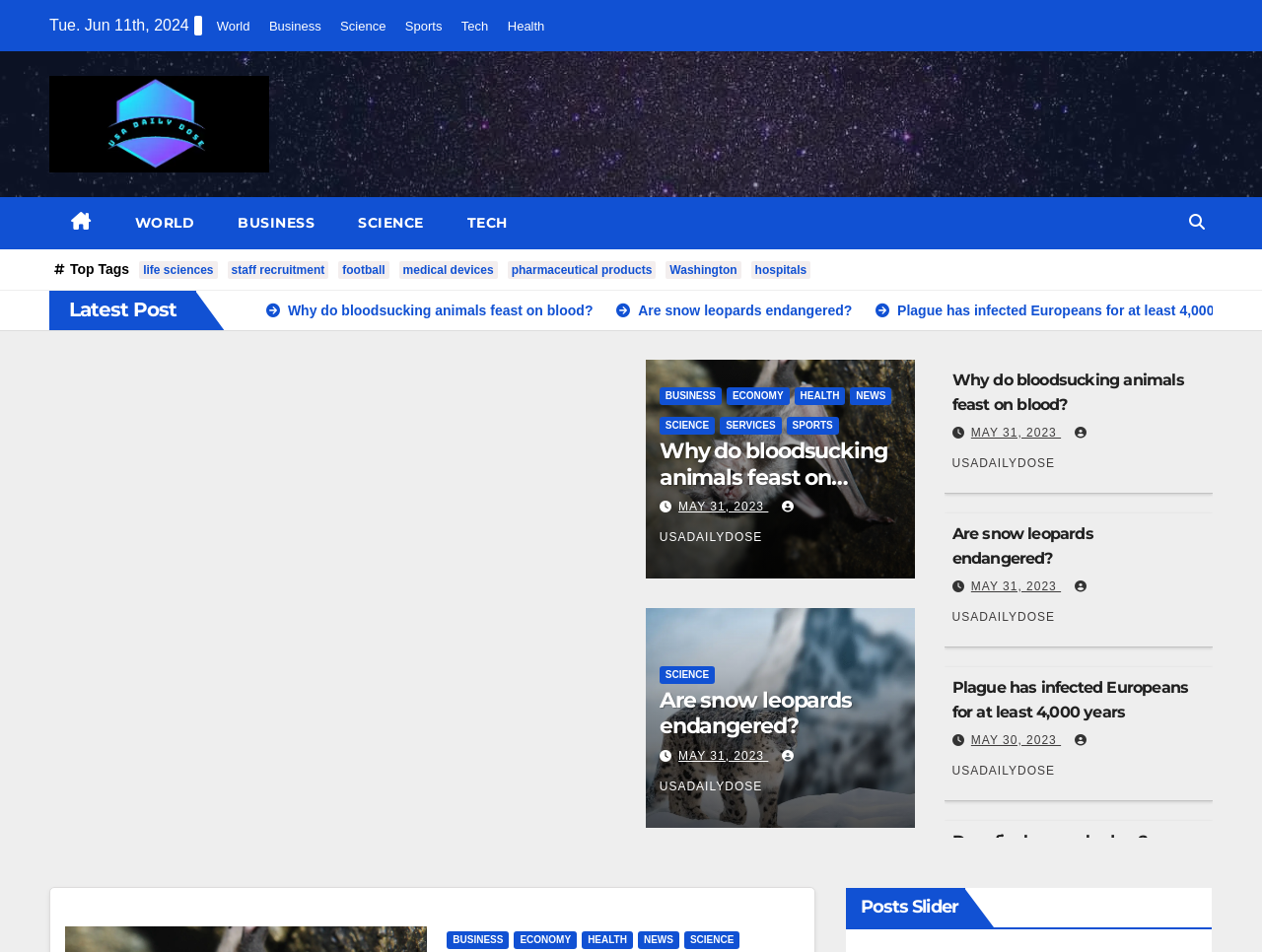Could you specify the bounding box coordinates for the clickable section to complete the following instruction: "Browse the 'Top Tags'"?

[0.055, 0.274, 0.102, 0.29]